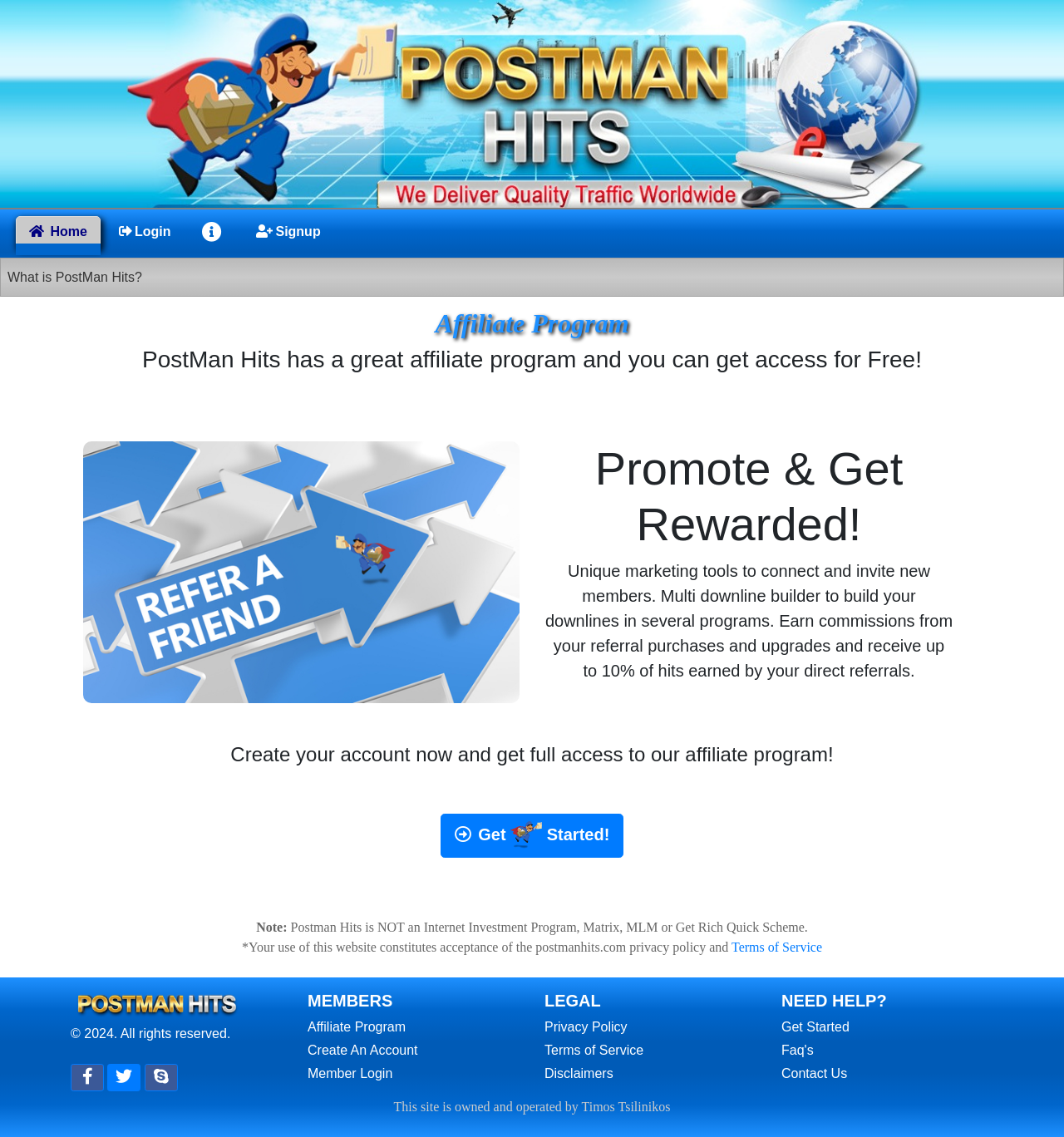Answer the question using only a single word or phrase: 
What is the purpose of the 'Get Started!' button?

Create an account